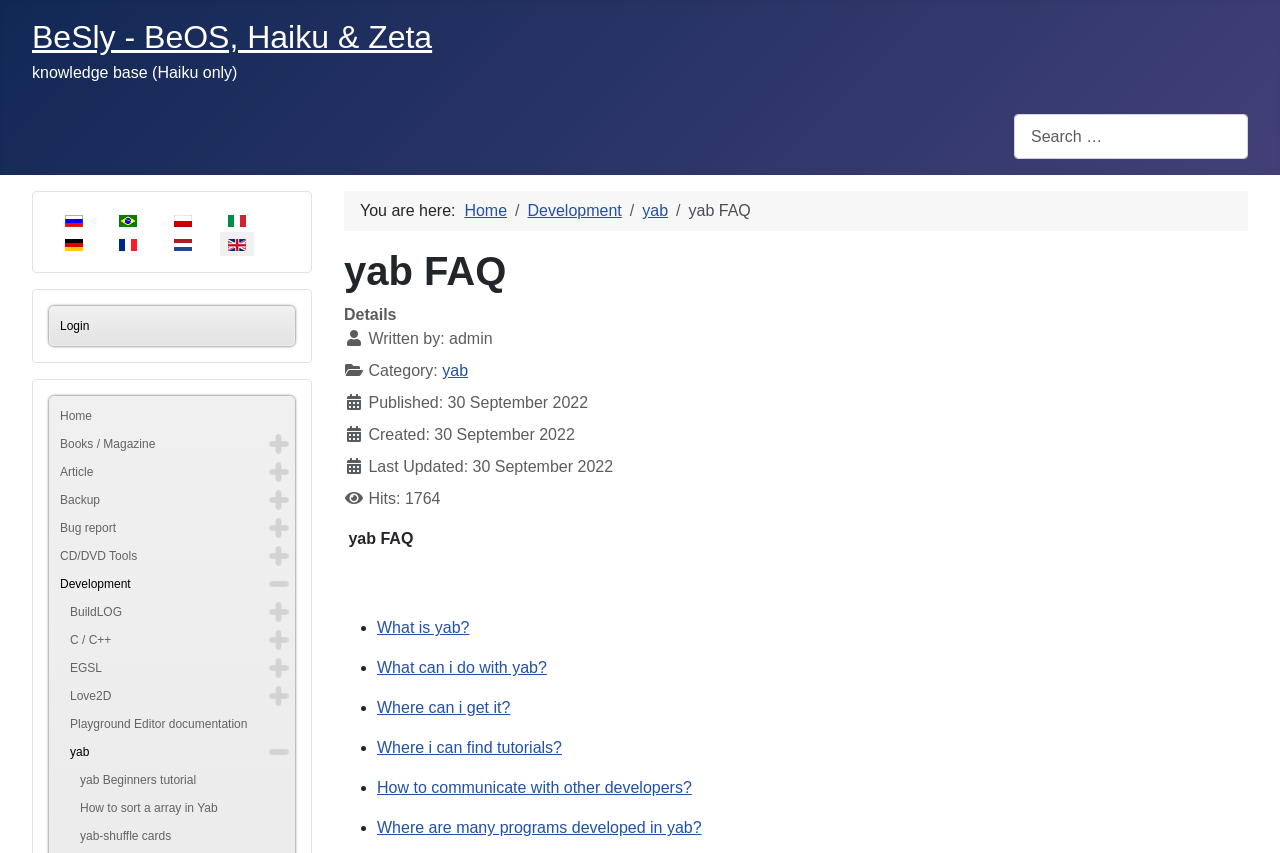Using a single word or phrase, answer the following question: 
What is the last updated date of the FAQ page?

30 September 2022